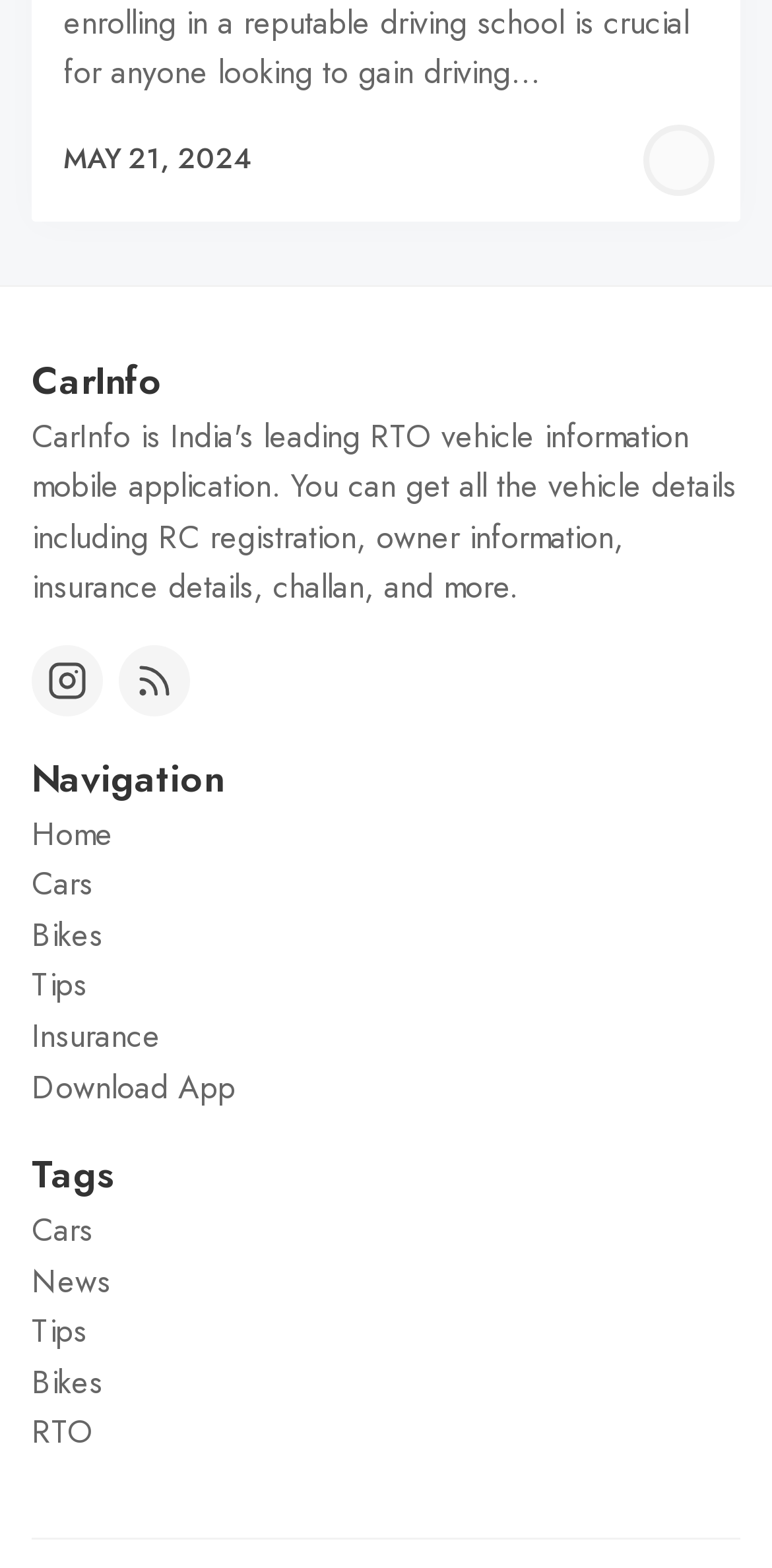Indicate the bounding box coordinates of the clickable region to achieve the following instruction: "read about Cars."

[0.041, 0.549, 0.121, 0.578]